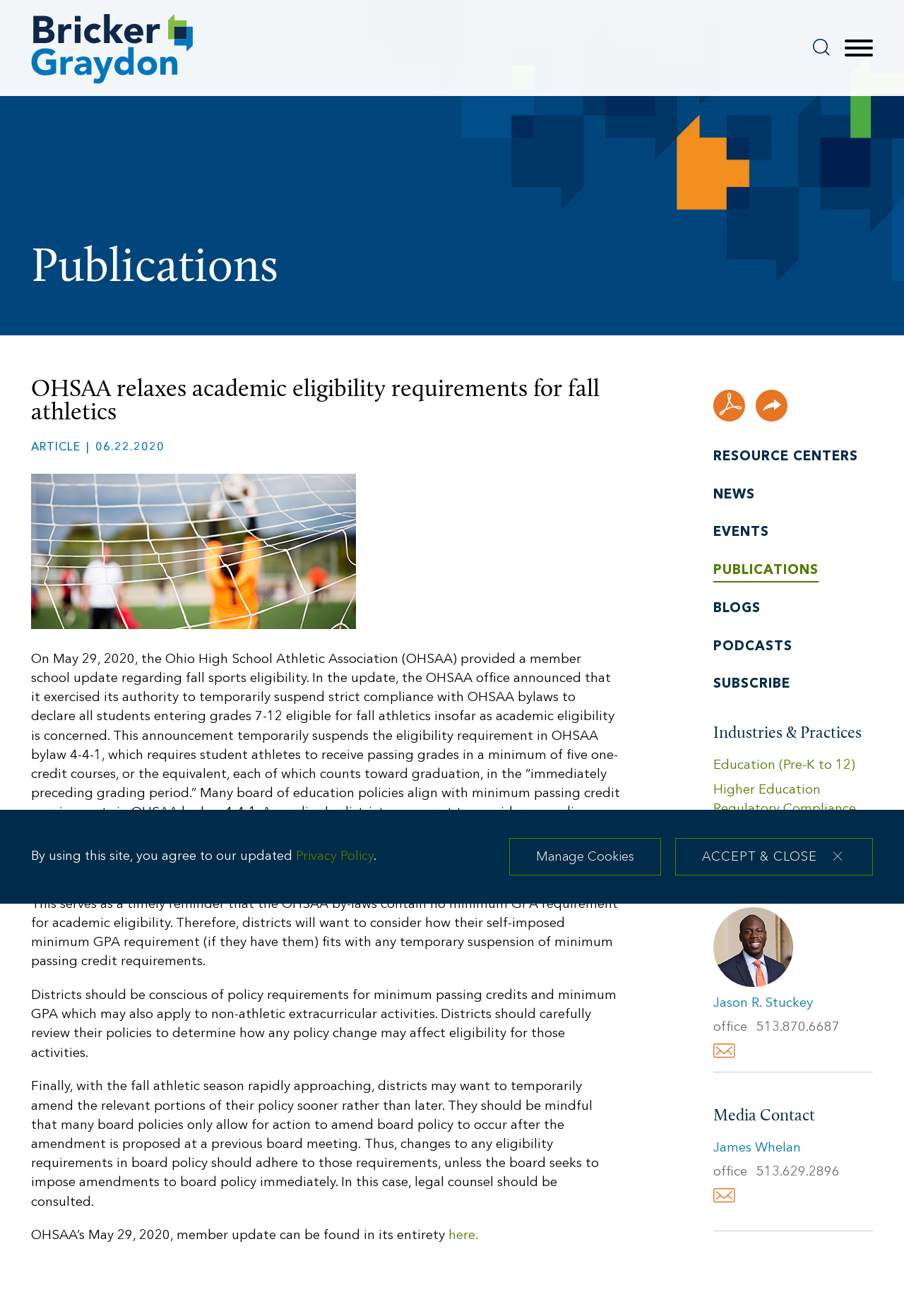Please provide a comprehensive response to the question based on the details in the image: What is the link text at the bottom of the article?

The article provides a link at the bottom with the text 'here', which likely points to the OHSAA's May 29, 2020, member update.